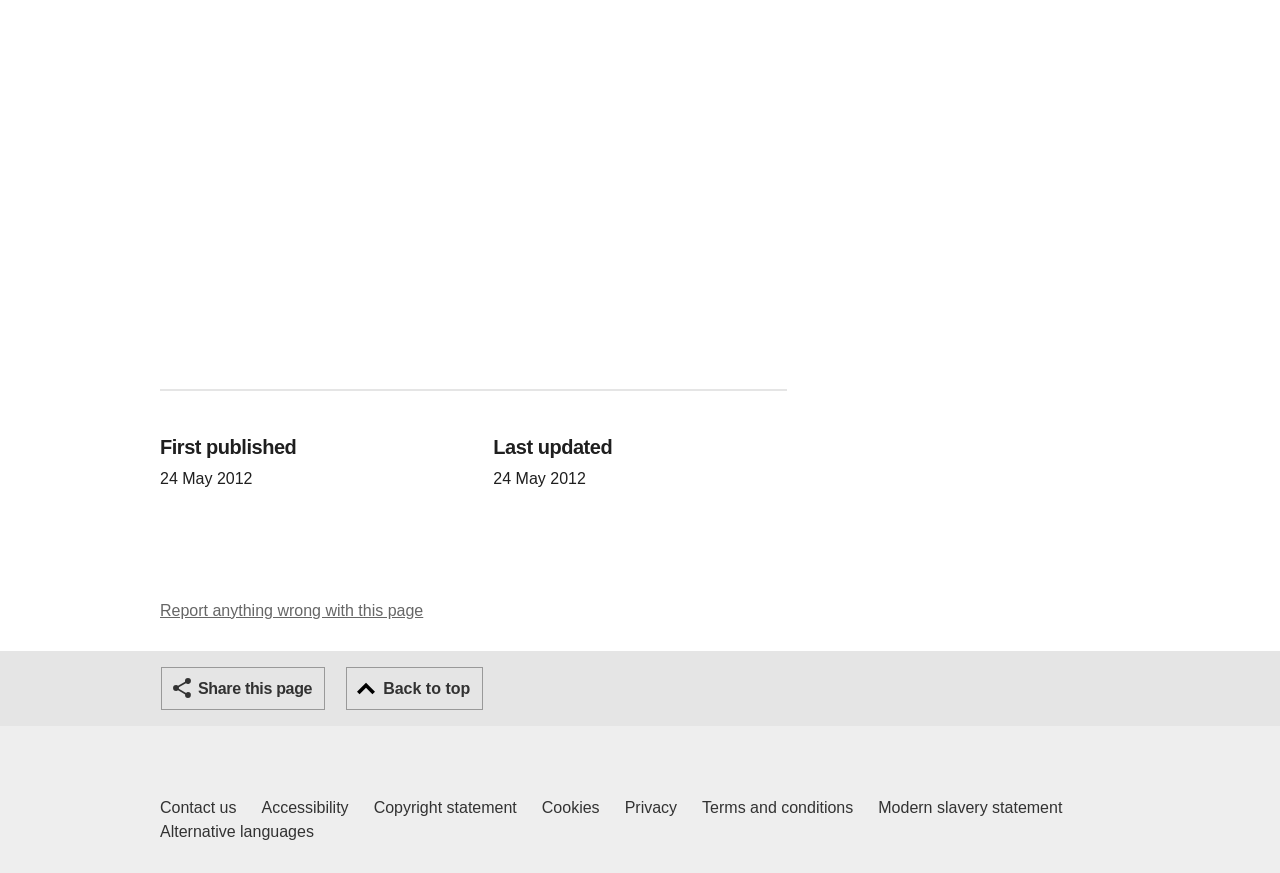Identify the bounding box coordinates of the region that should be clicked to execute the following instruction: "Share this page".

[0.126, 0.764, 0.254, 0.814]